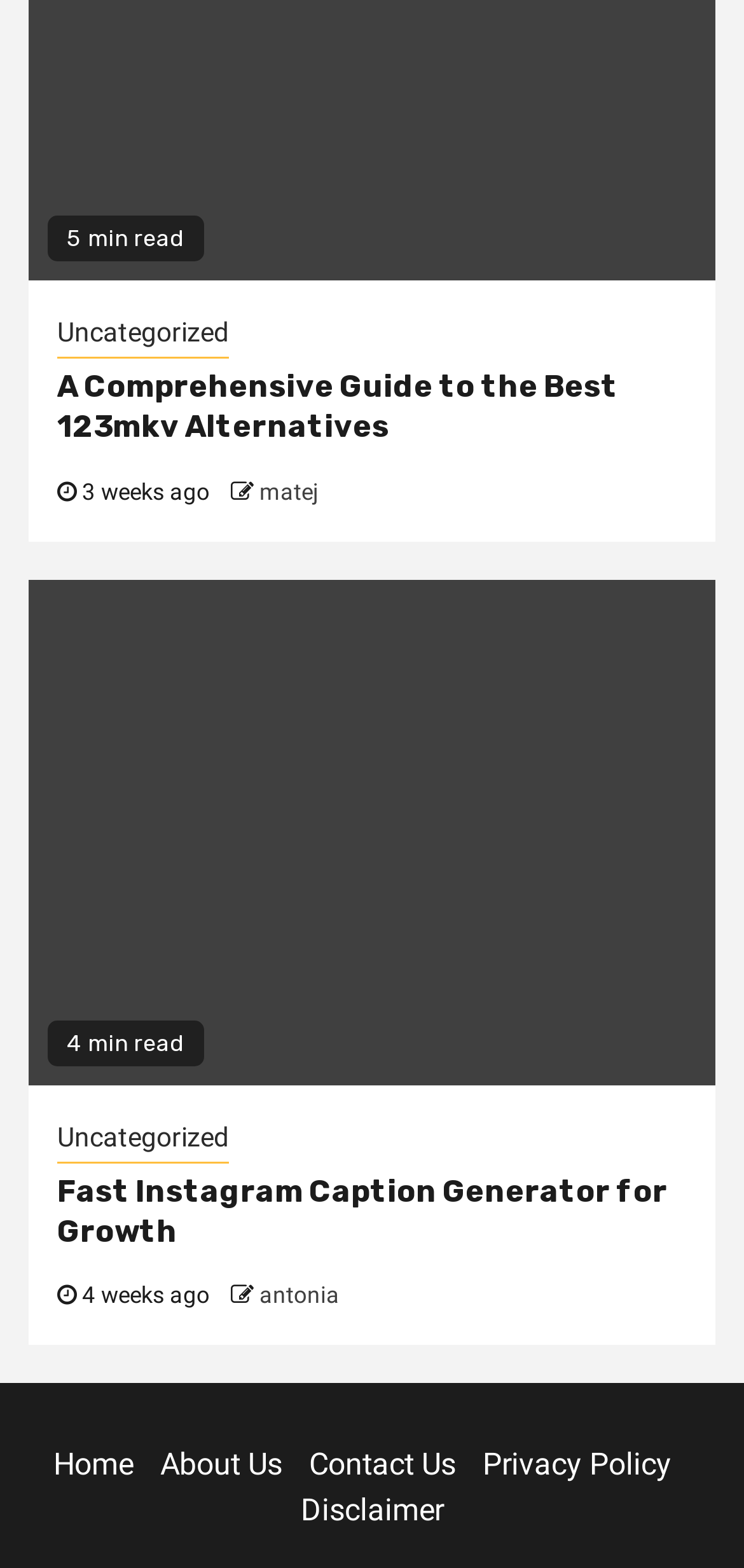Determine the bounding box coordinates of the target area to click to execute the following instruction: "contact the author antonia."

[0.349, 0.818, 0.456, 0.835]